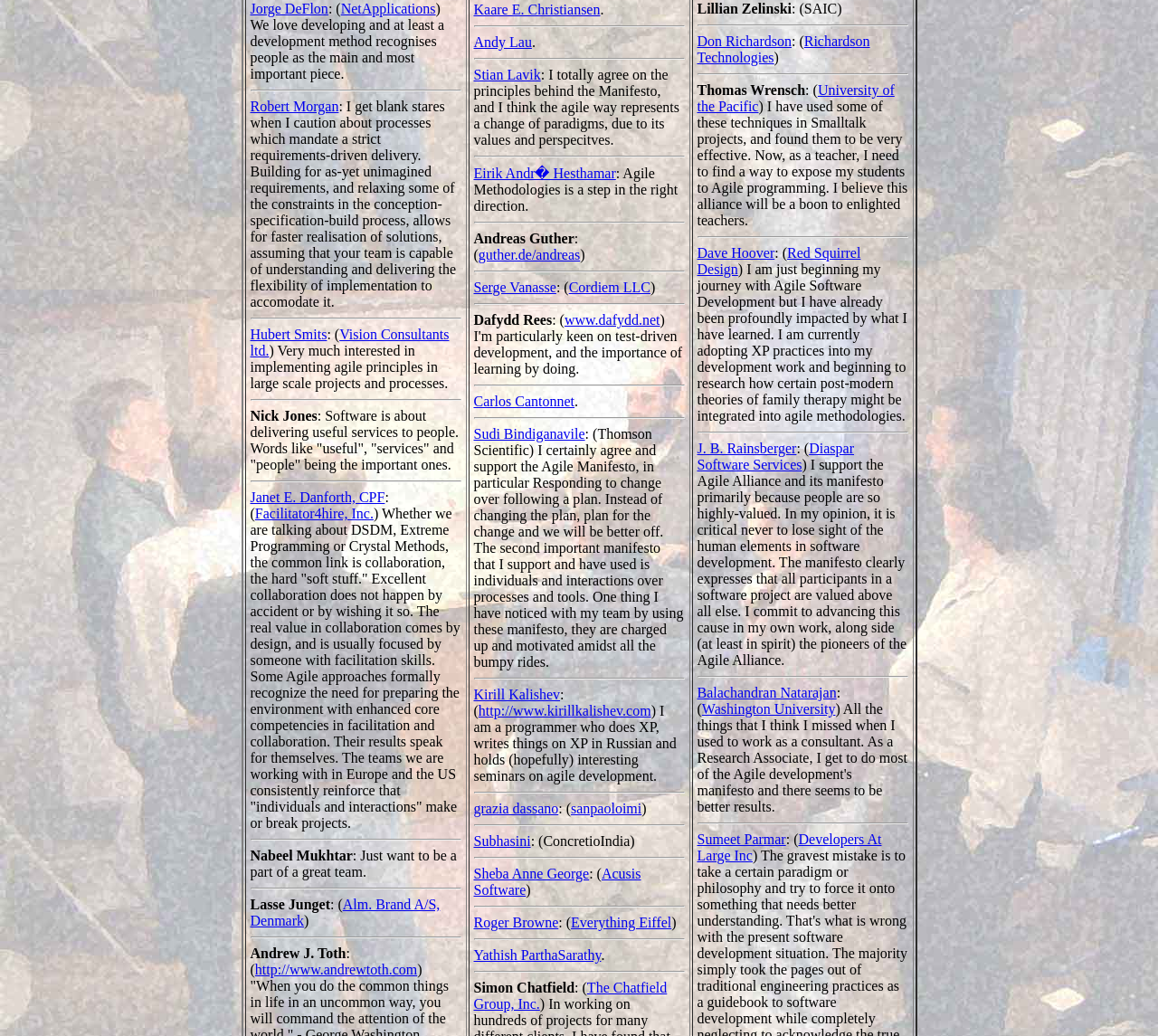Locate the bounding box of the UI element described by: "Sumeet Parmar" in the given webpage screenshot.

[0.602, 0.803, 0.679, 0.817]